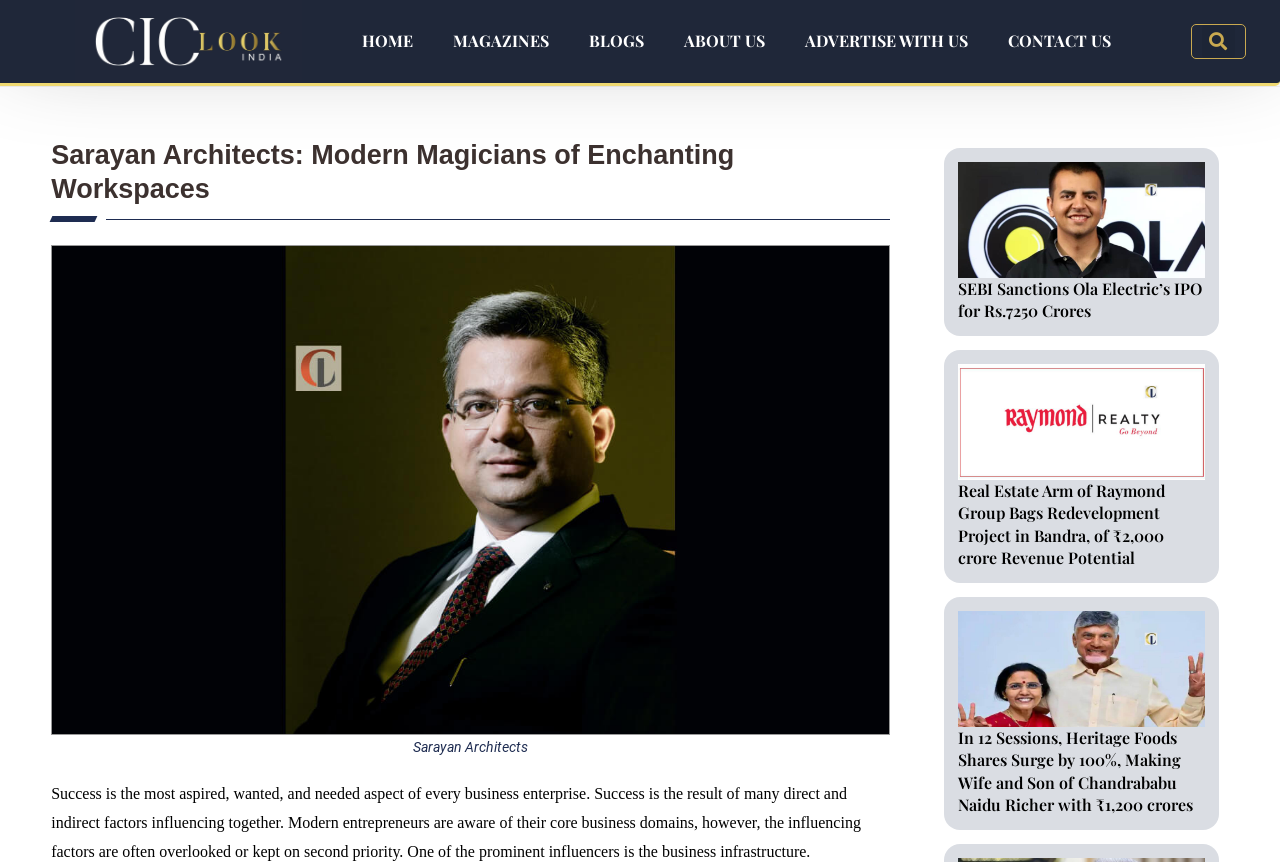Indicate the bounding box coordinates of the element that must be clicked to execute the instruction: "click on the 'art' tag". The coordinates should be given as four float numbers between 0 and 1, i.e., [left, top, right, bottom].

None